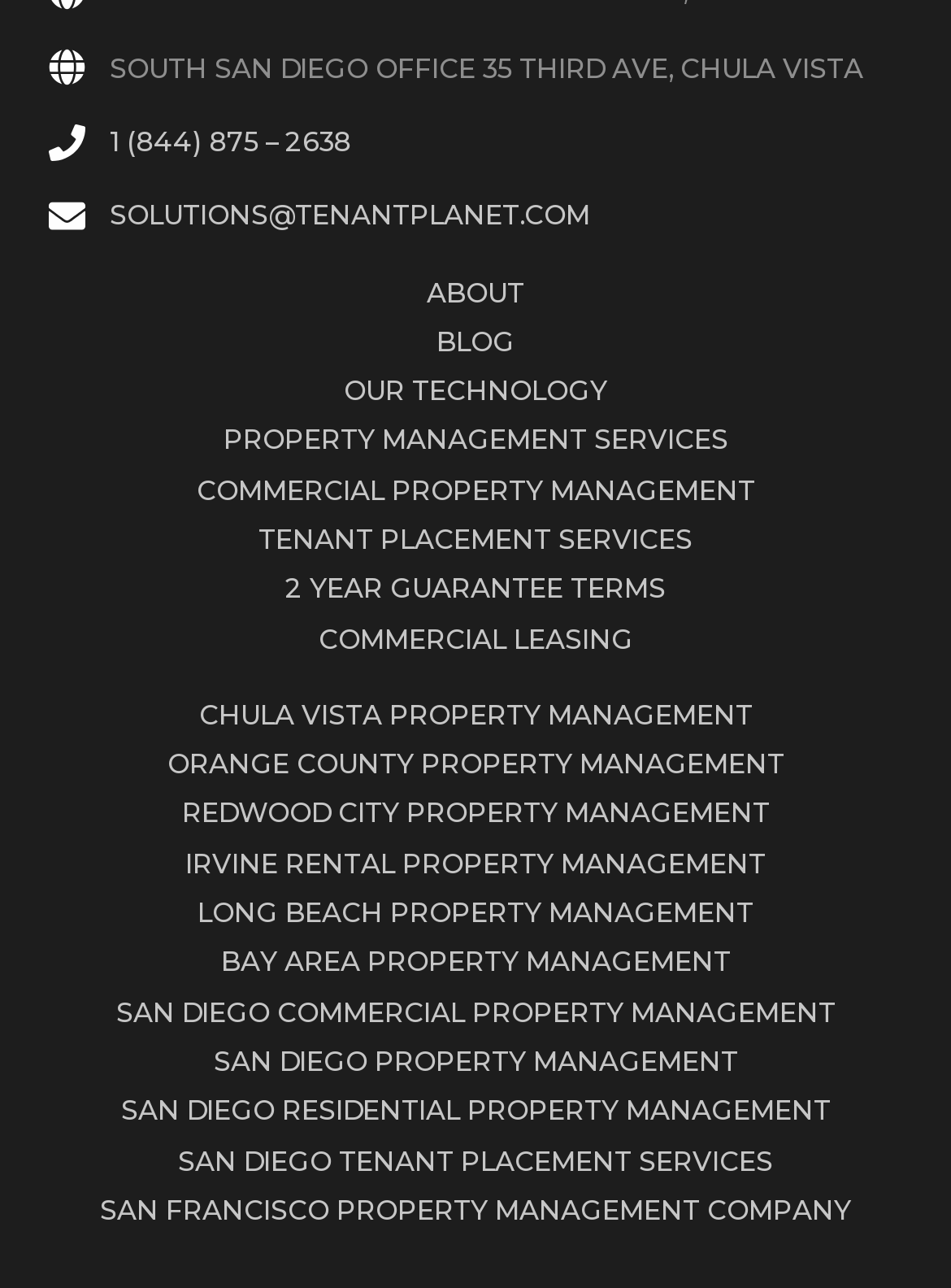Pinpoint the bounding box coordinates of the area that should be clicked to complete the following instruction: "View the company's contact information". The coordinates must be given as four float numbers between 0 and 1, i.e., [left, top, right, bottom].

[0.115, 0.097, 0.369, 0.123]